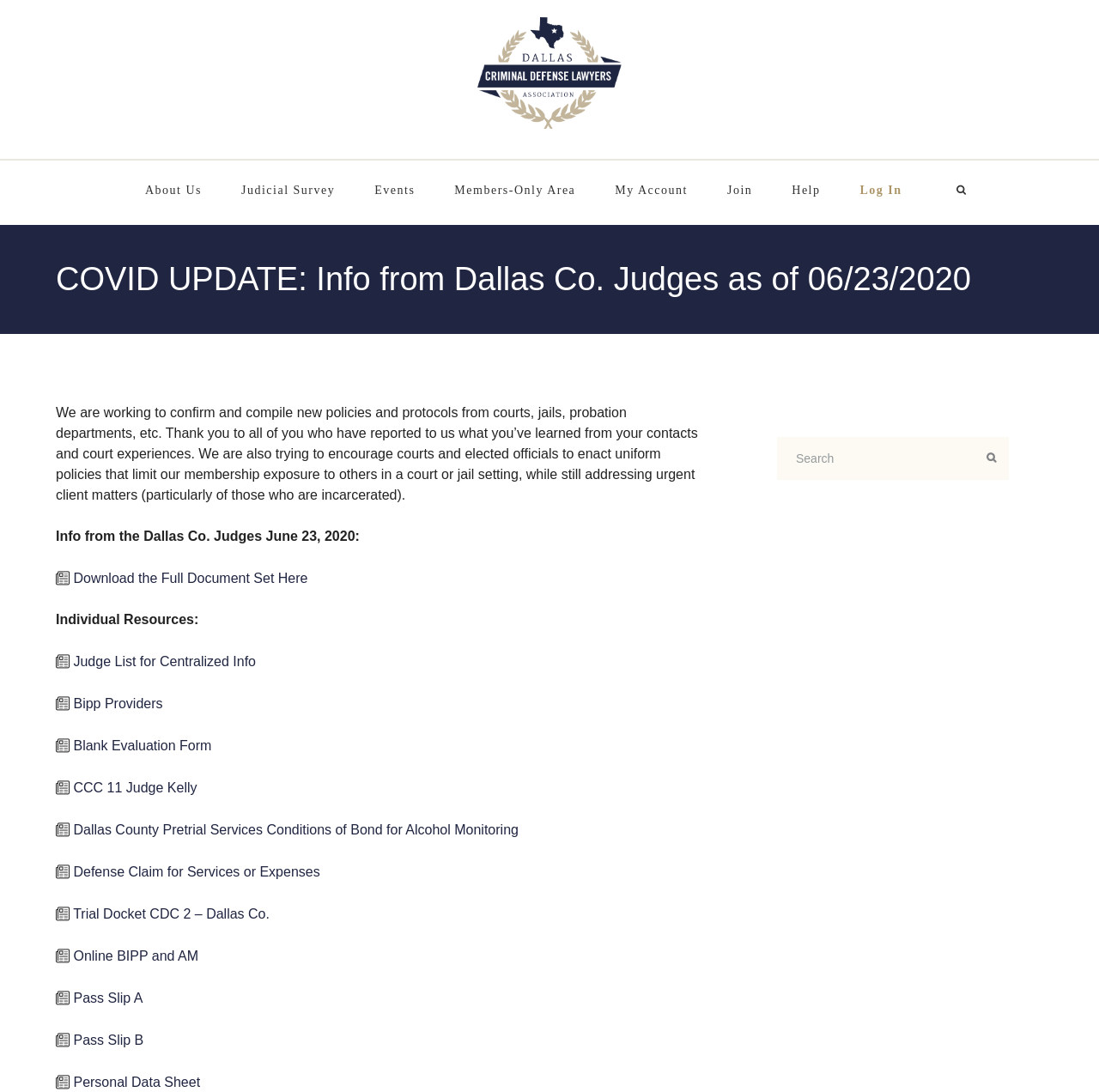What can be downloaded from this webpage?
Kindly offer a comprehensive and detailed response to the question.

The webpage provides a link to download the full document set, which likely contains more detailed information and resources related to COVID-19 updates from Dallas County Judges.